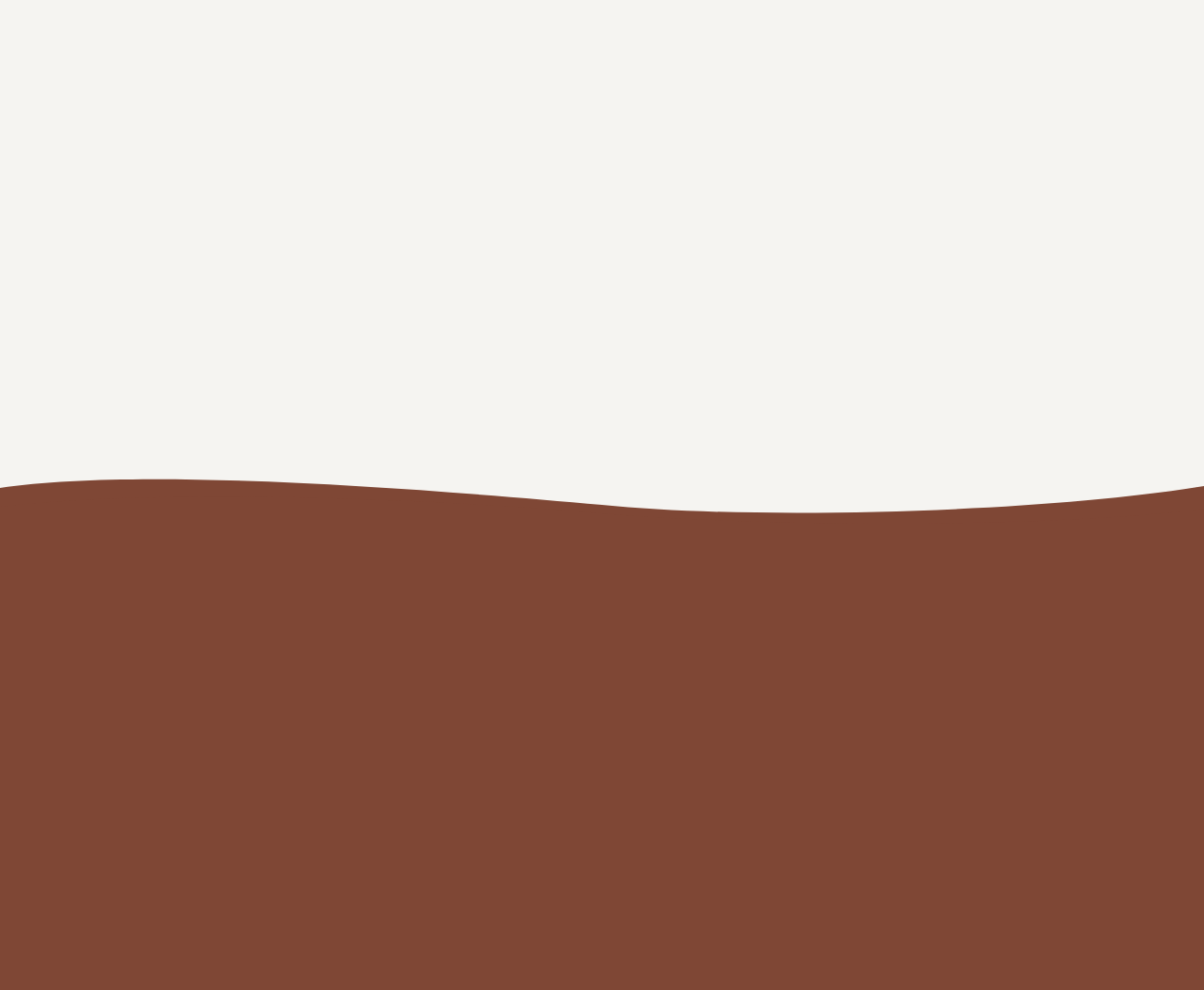From the webpage screenshot, predict the bounding box of the UI element that matches this description: "$6.50 USD".

[0.308, 0.408, 0.363, 0.424]